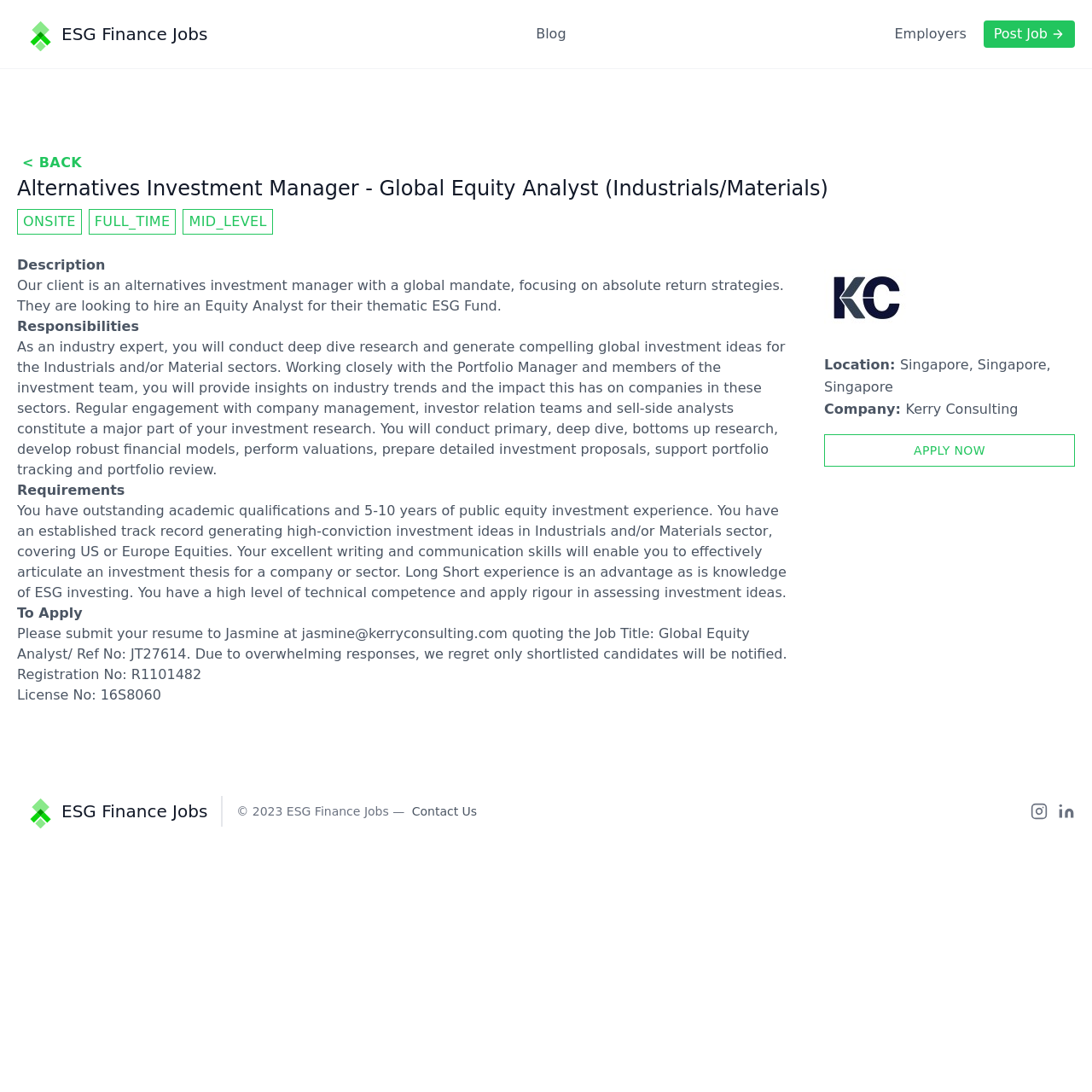Please give a short response to the question using one word or a phrase:
What is the company name of the employer?

Kerry Consulting